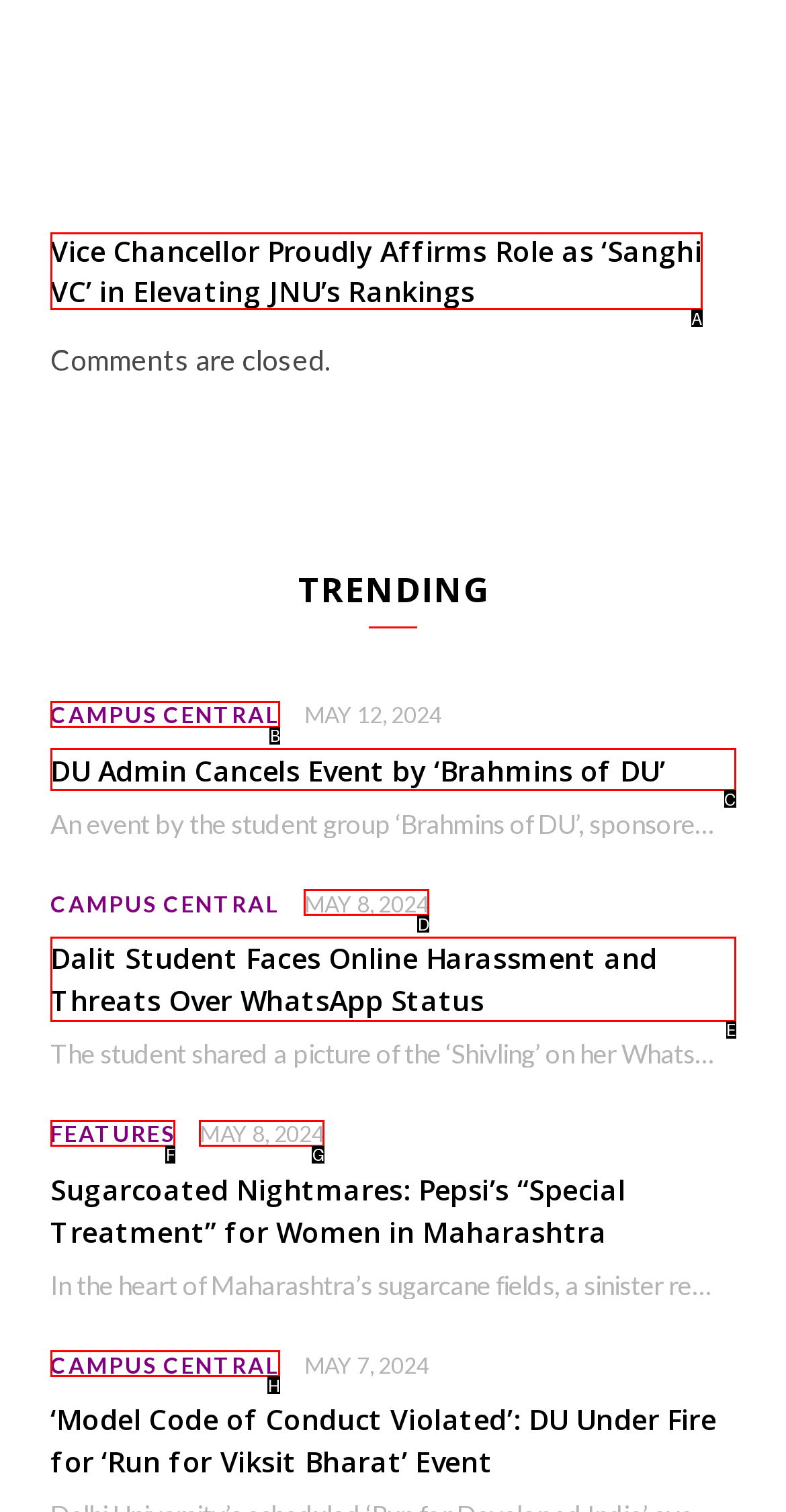Determine the HTML element that aligns with the description: Features
Answer by stating the letter of the appropriate option from the available choices.

F